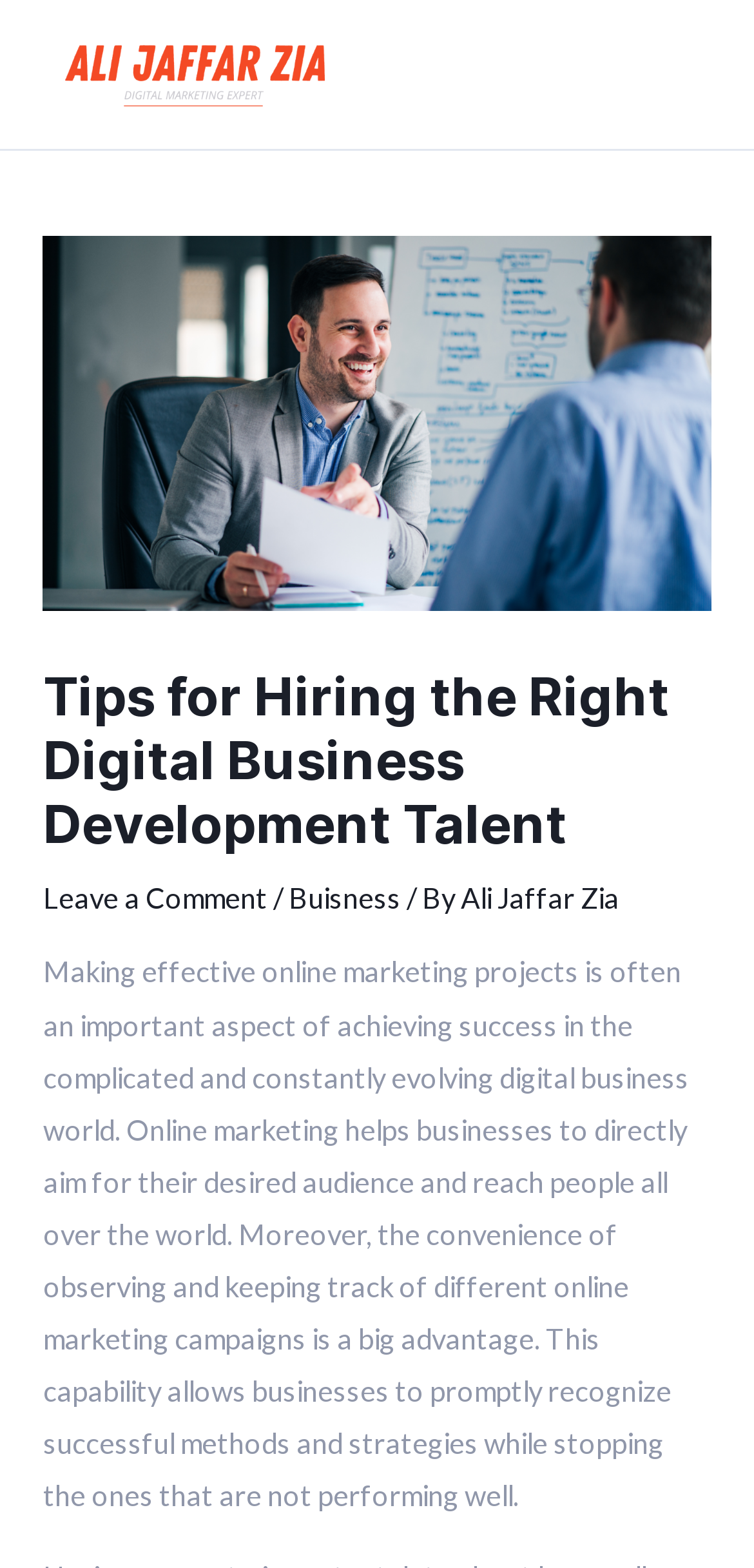Determine the bounding box for the described HTML element: "alt="Ali Jaffar Zia"". Ensure the coordinates are four float numbers between 0 and 1 in the format [left, top, right, bottom].

[0.051, 0.035, 0.462, 0.056]